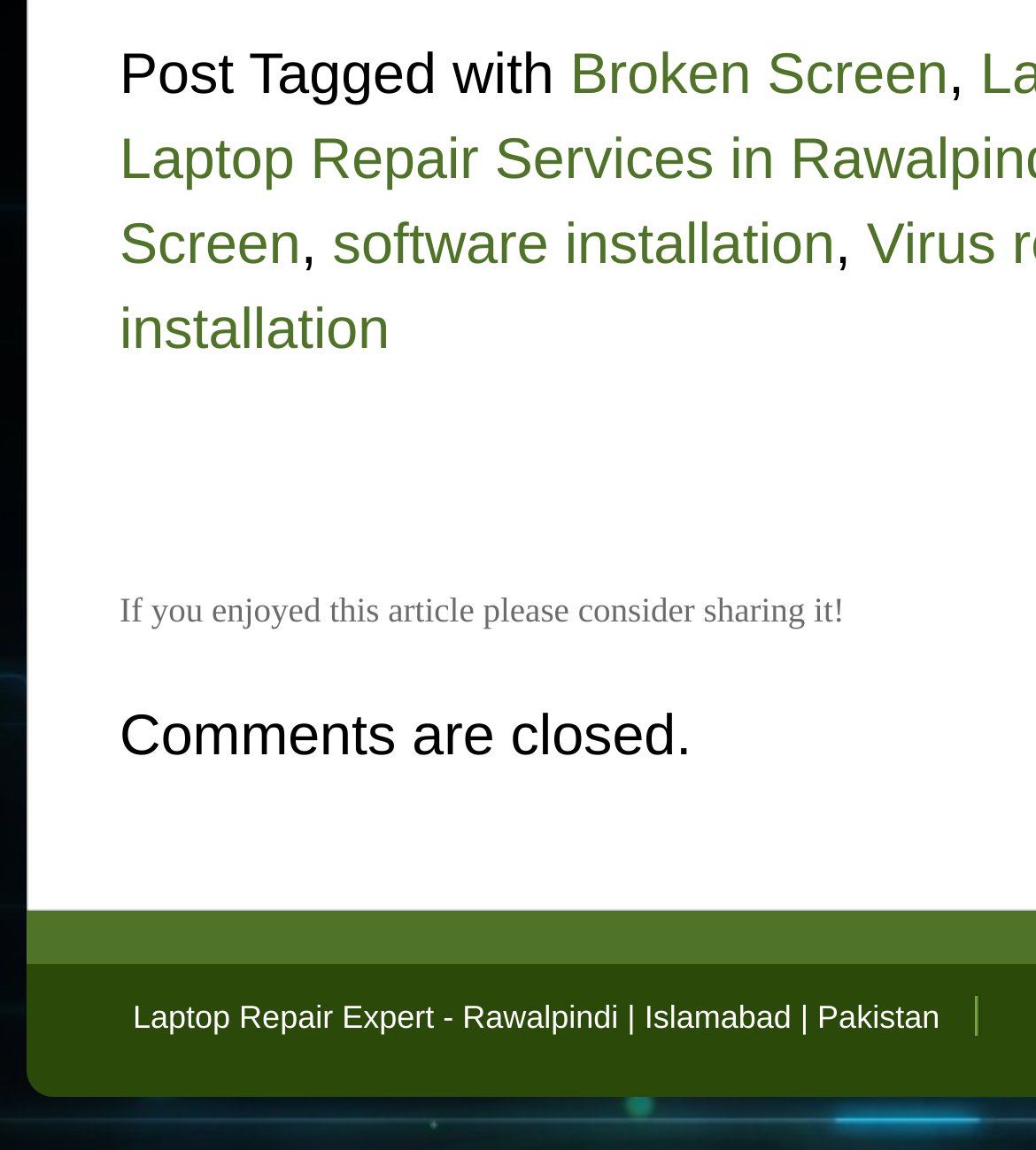Give a one-word or short phrase answer to this question: 
What is the call to action after the article?

Sharing it